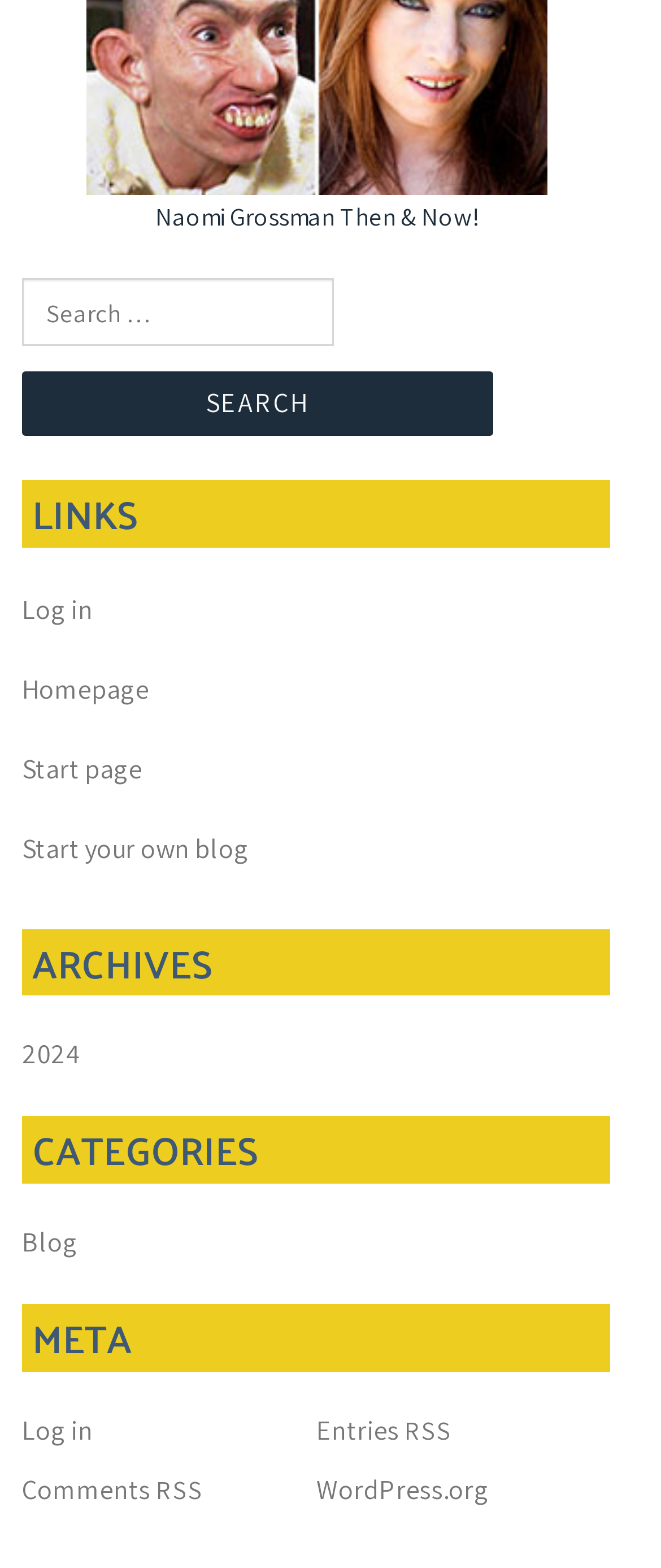Find and specify the bounding box coordinates that correspond to the clickable region for the instruction: "Click on Log in".

[0.034, 0.377, 0.141, 0.4]